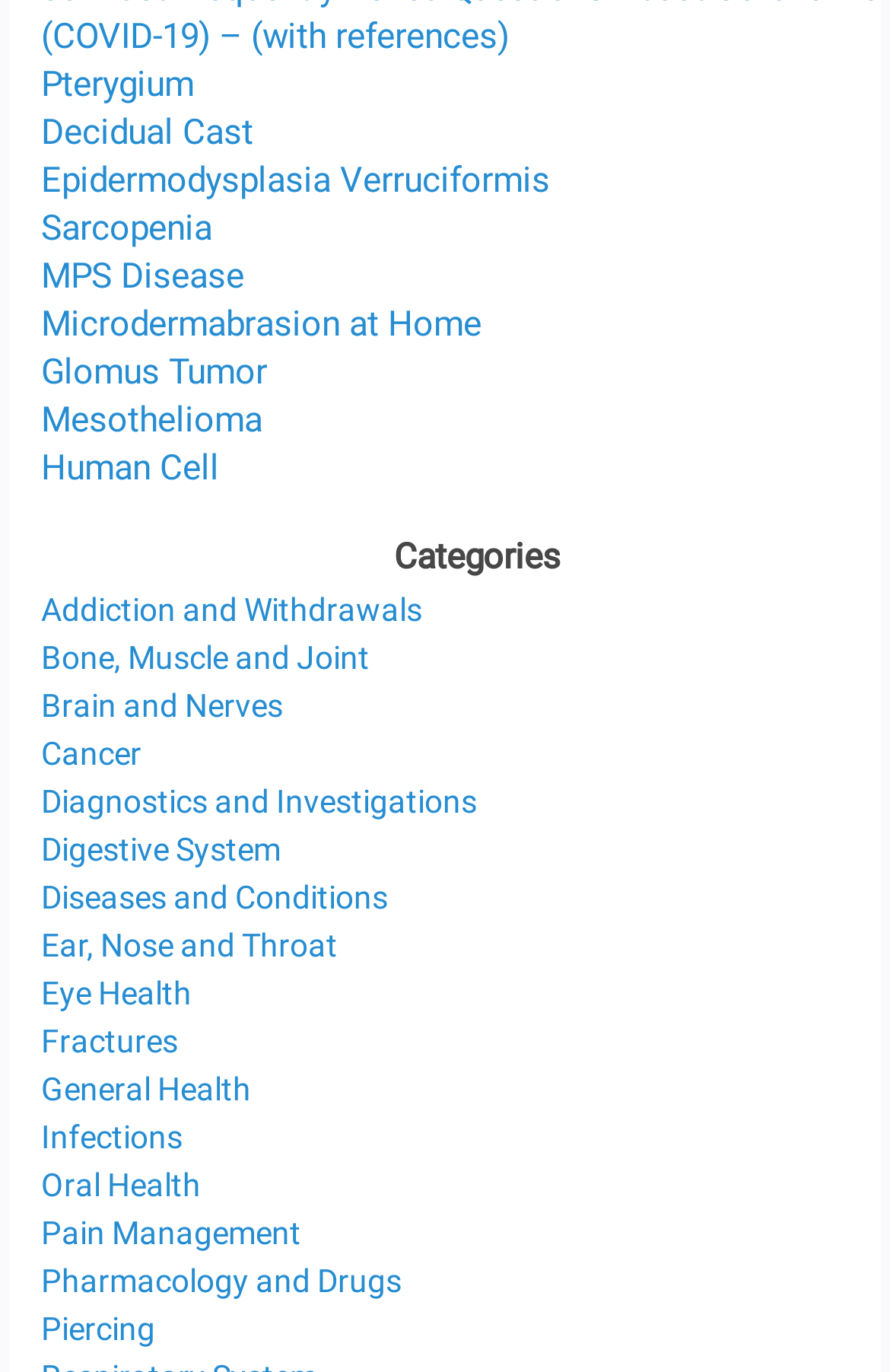Could you highlight the region that needs to be clicked to execute the instruction: "Learn about Microdermabrasion at Home"?

[0.046, 0.22, 0.541, 0.25]